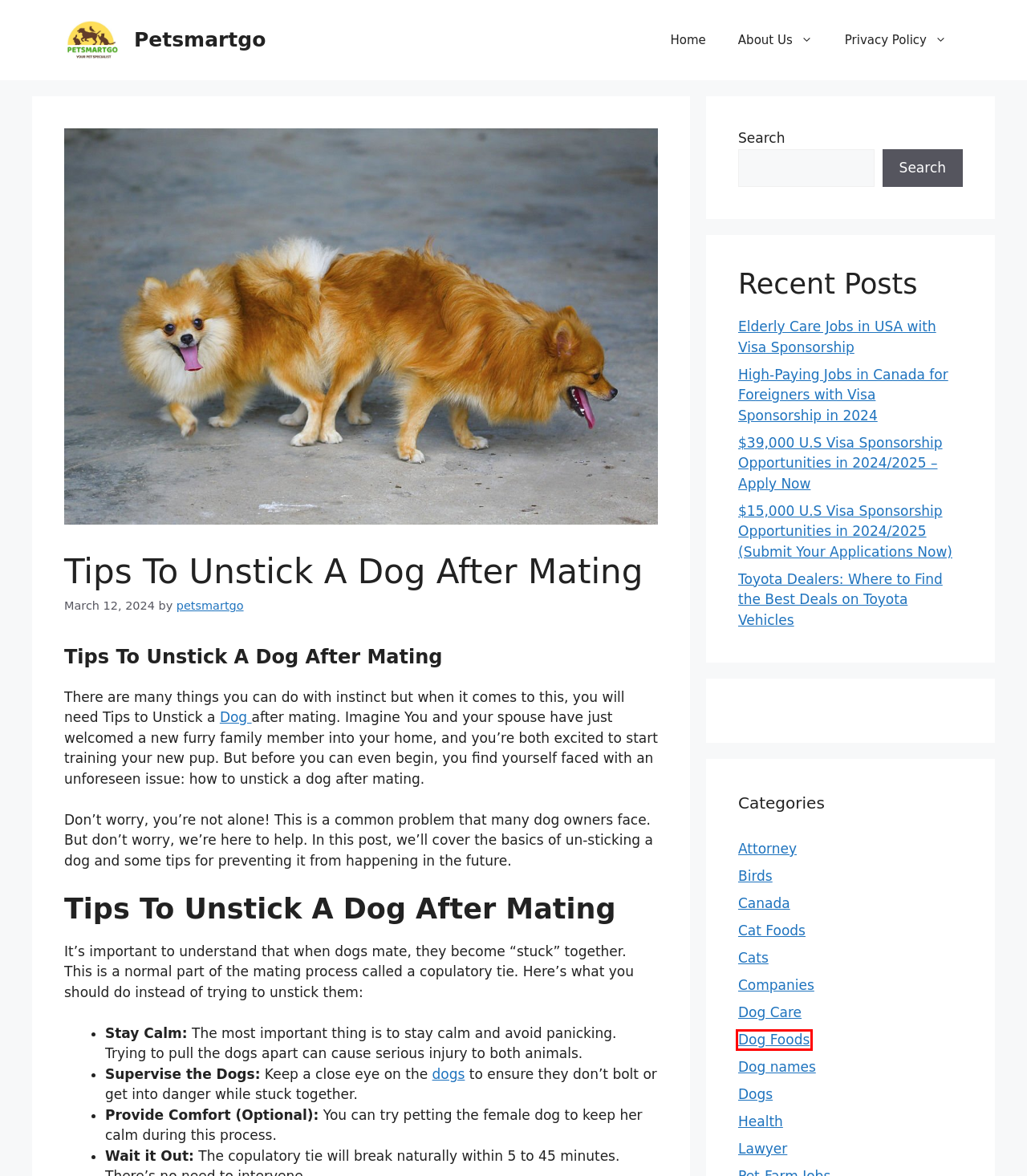Given a webpage screenshot with a UI element marked by a red bounding box, choose the description that best corresponds to the new webpage that will appear after clicking the element. The candidates are:
A. $39,000 U.S Visa Sponsorship Opportunities in 2024/2025 – Apply Now - Petsmartgo
B. petsmartgo - Petsmartgo
C. $15,000 U.S Visa Sponsorship Opportunities in 2024/2025 (Submit Your Applications Now) - Petsmartgo
D. Privacy Policy - Petsmartgo
E. Elderly Care Jobs in USA with Visa Sponsorship - Petsmartgo
F. Cat Foods - Petsmartgo
G. Dog Foods - Petsmartgo
H. About Us - Petsmartgo

G